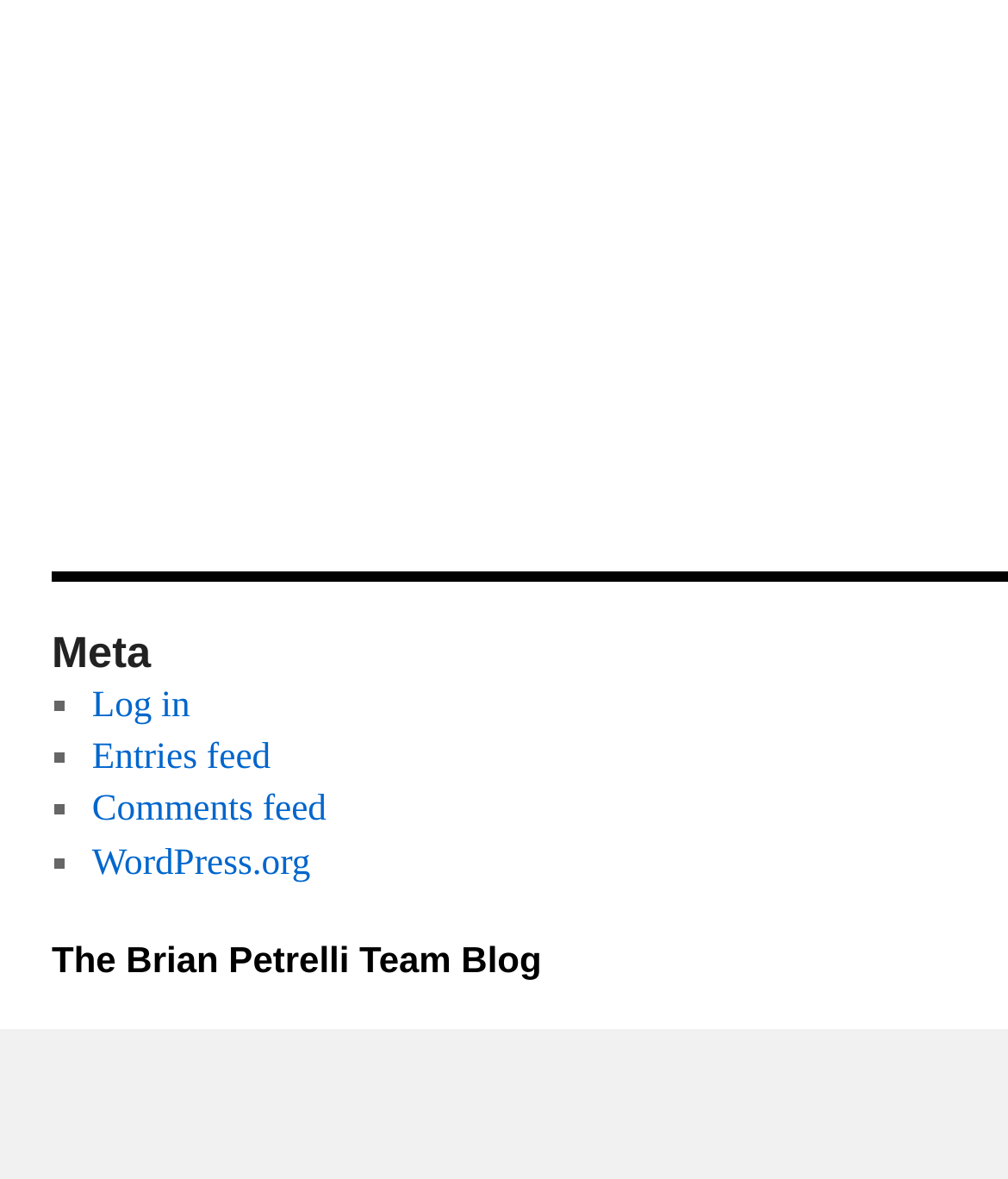What is the purpose of the list markers '■'?
Please respond to the question with a detailed and informative answer.

The list markers '■' are used to indicate the start of each list item. They are consistently used before each link in the list, suggesting that they serve as a visual cue to distinguish between list items.